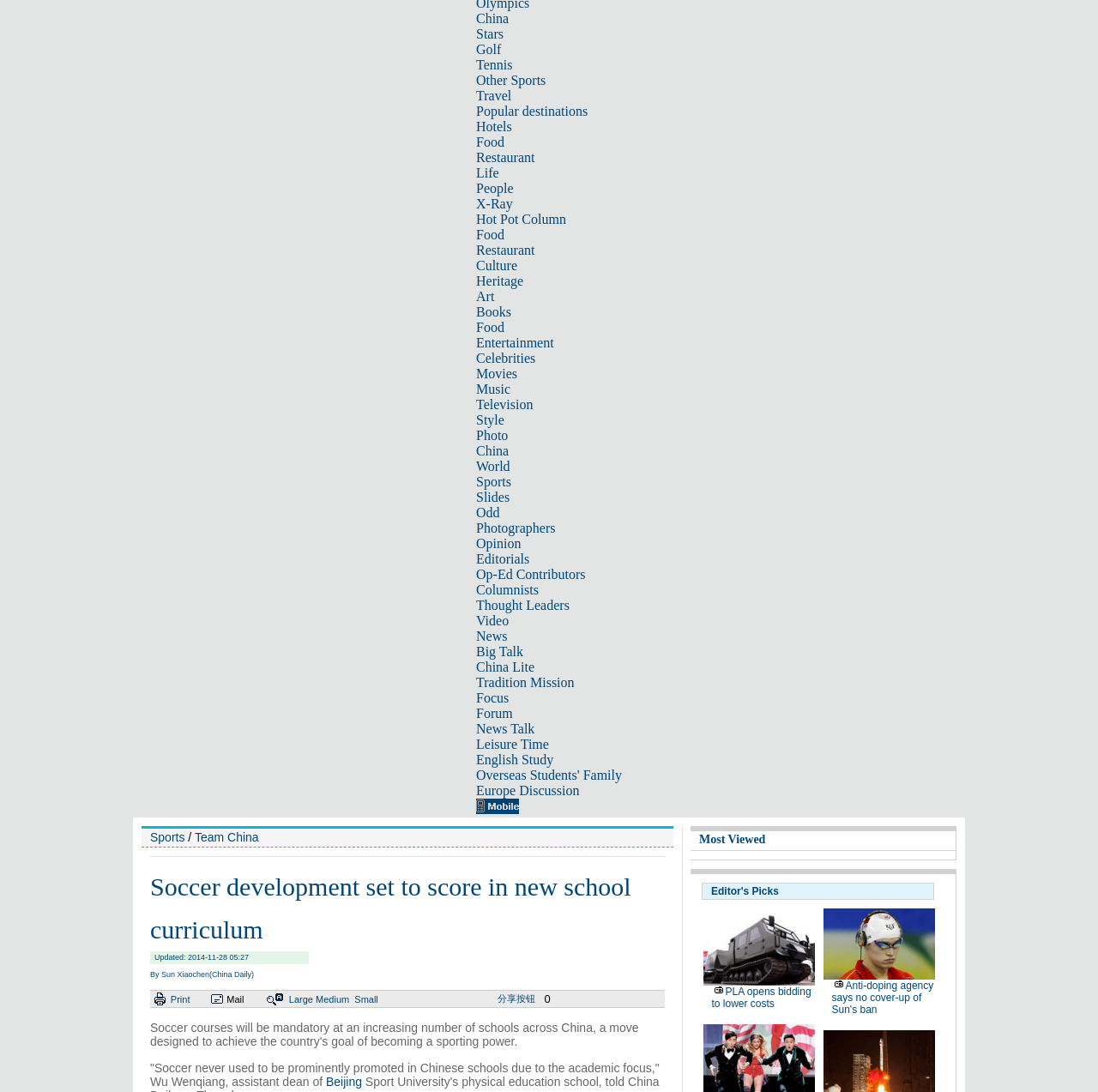Identify the bounding box coordinates for the UI element described as: "Movies".

[0.434, 0.335, 0.471, 0.349]